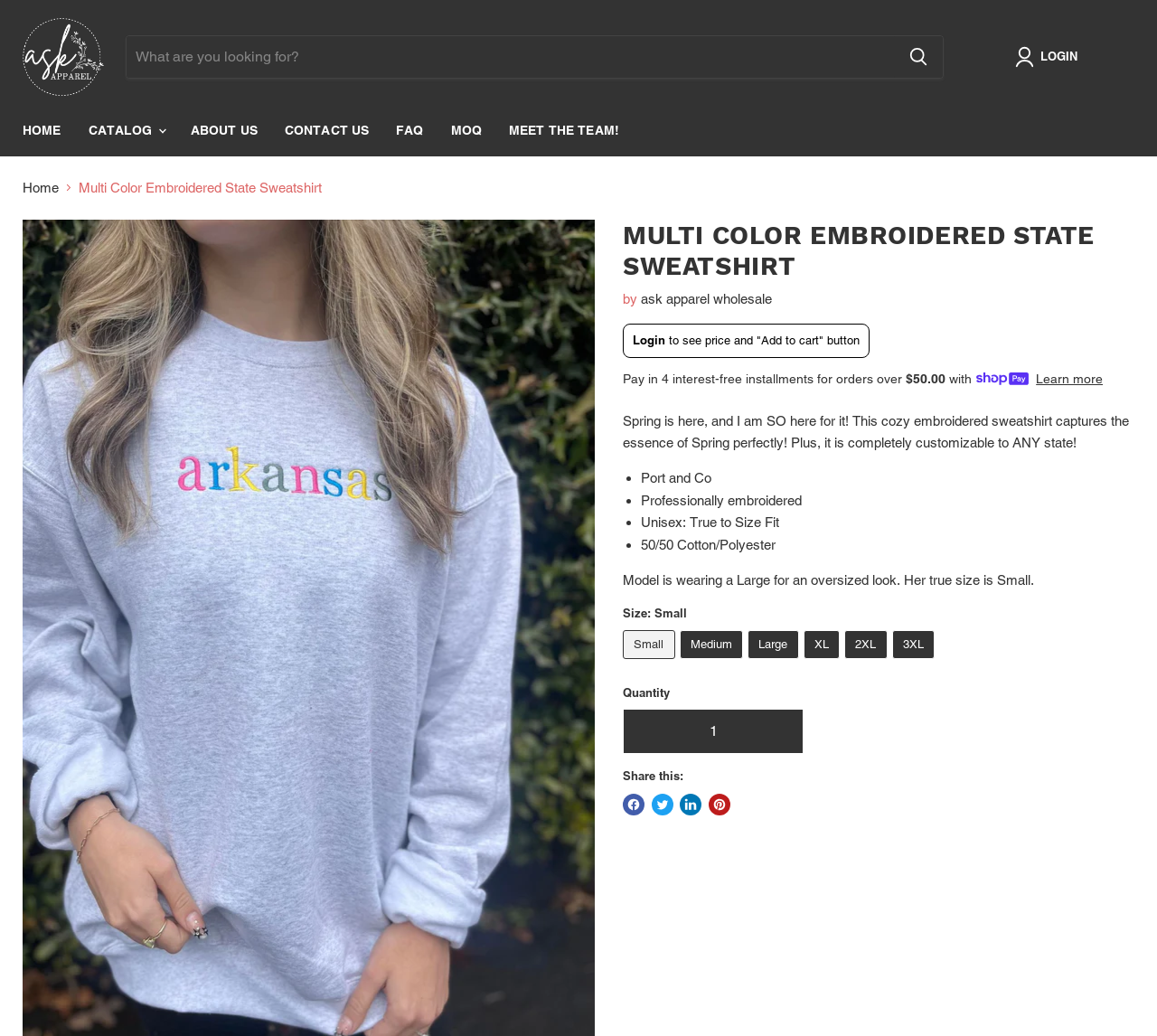Respond with a single word or phrase:
What is the name of the sweatshirt?

Multi Color Embroidered State Sweatshirt